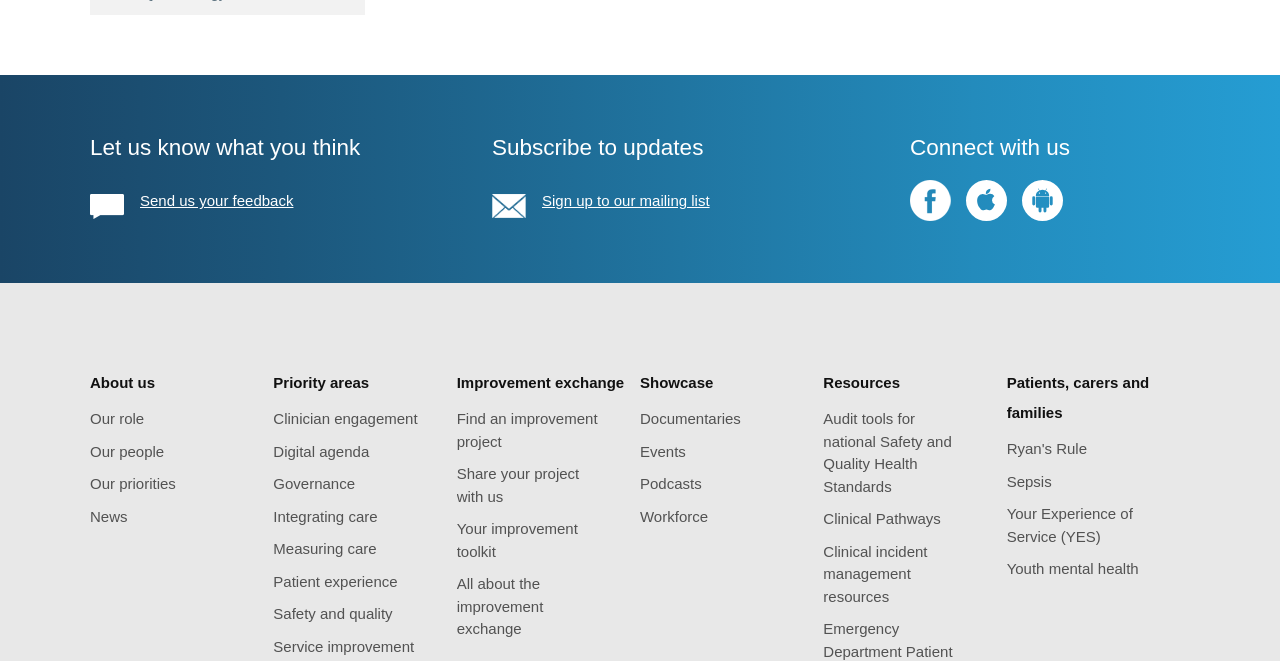Look at the image and write a detailed answer to the question: 
What is the topic of the 'Governance' link?

The 'Governance' link is located under the 'Our role' section, indicating that it is a resource or information page related to the topic of governance, which is likely related to the organization's role and responsibilities.